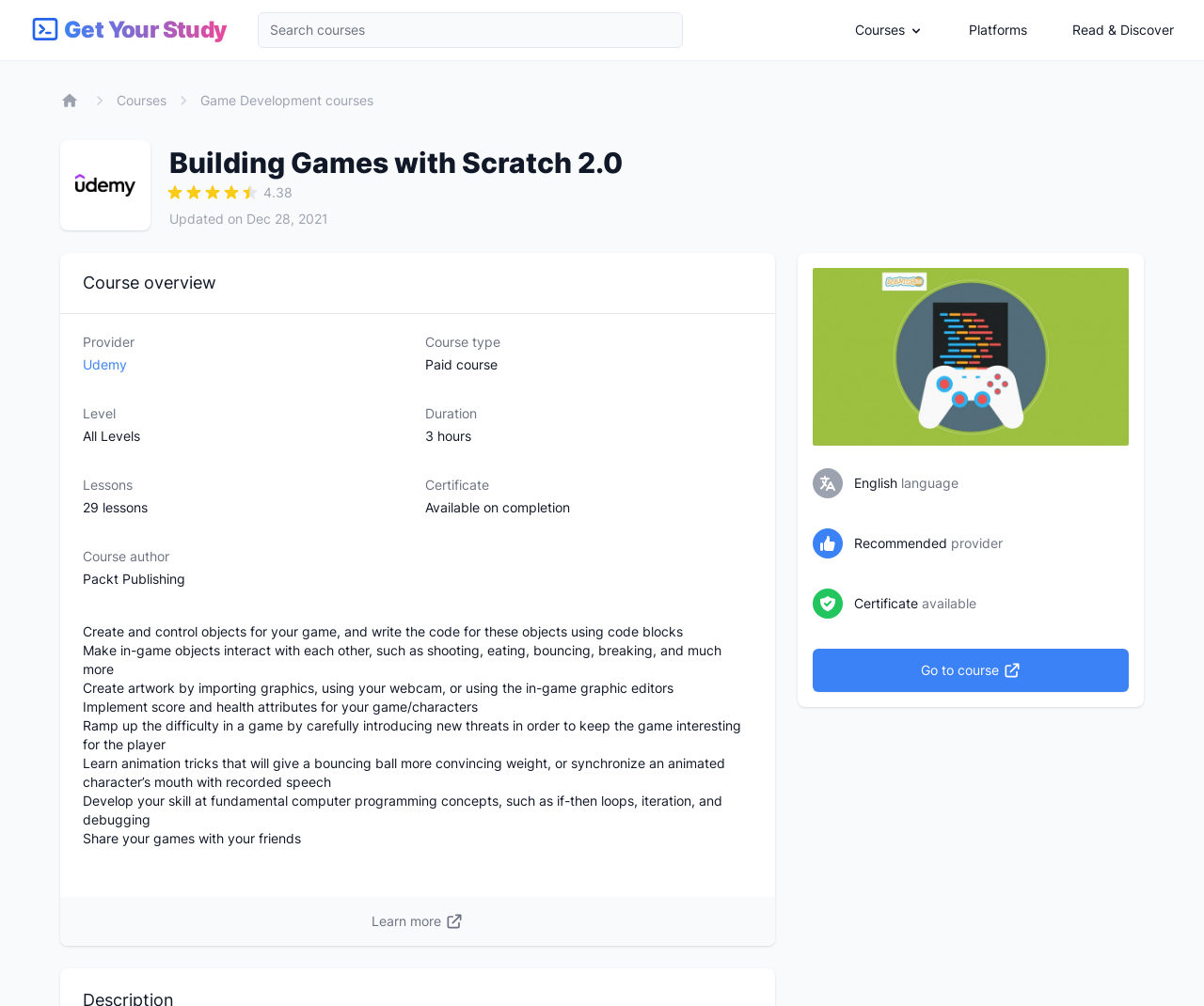Answer the following inquiry with a single word or phrase:
Is a certificate available upon completion?

Yes